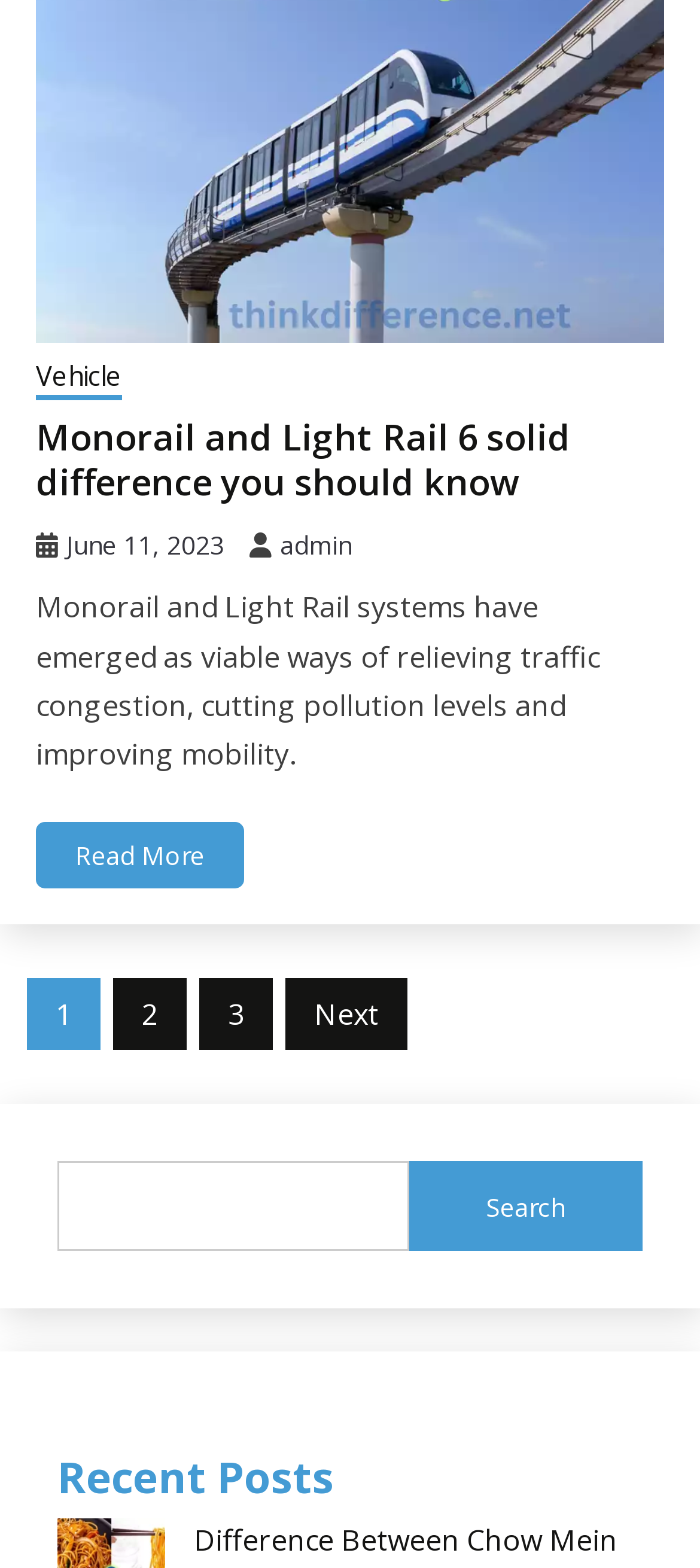Find the bounding box coordinates corresponding to the UI element with the description: "Read More". The coordinates should be formatted as [left, top, right, bottom], with values as floats between 0 and 1.

[0.051, 0.524, 0.349, 0.567]